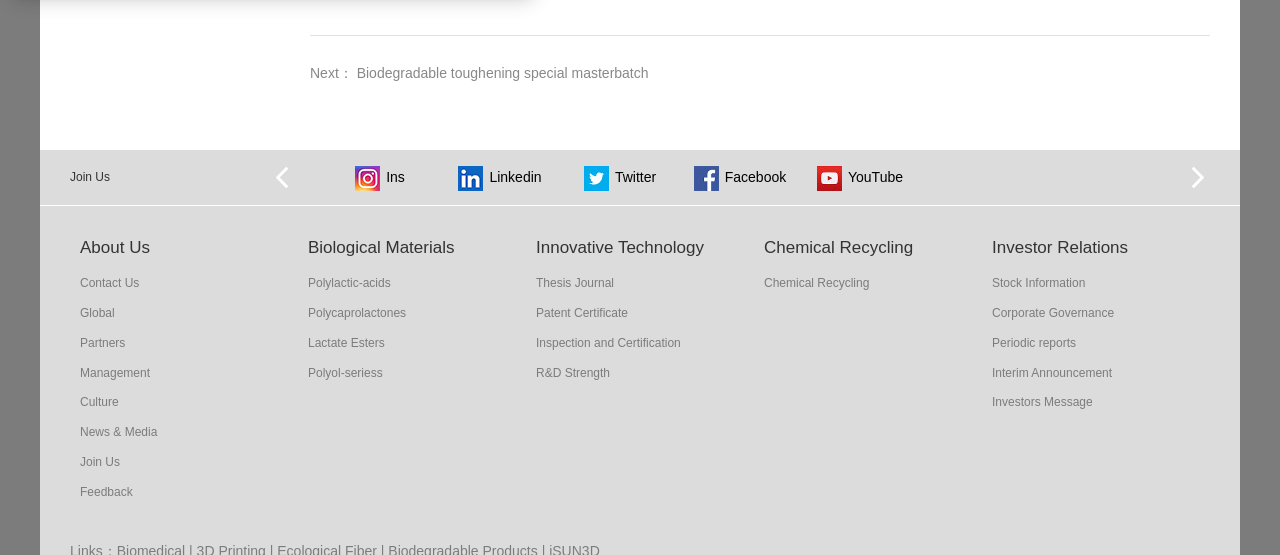Identify the bounding box coordinates of the area you need to click to perform the following instruction: "Visit the 'Biological Materials' page".

[0.233, 0.42, 0.363, 0.473]